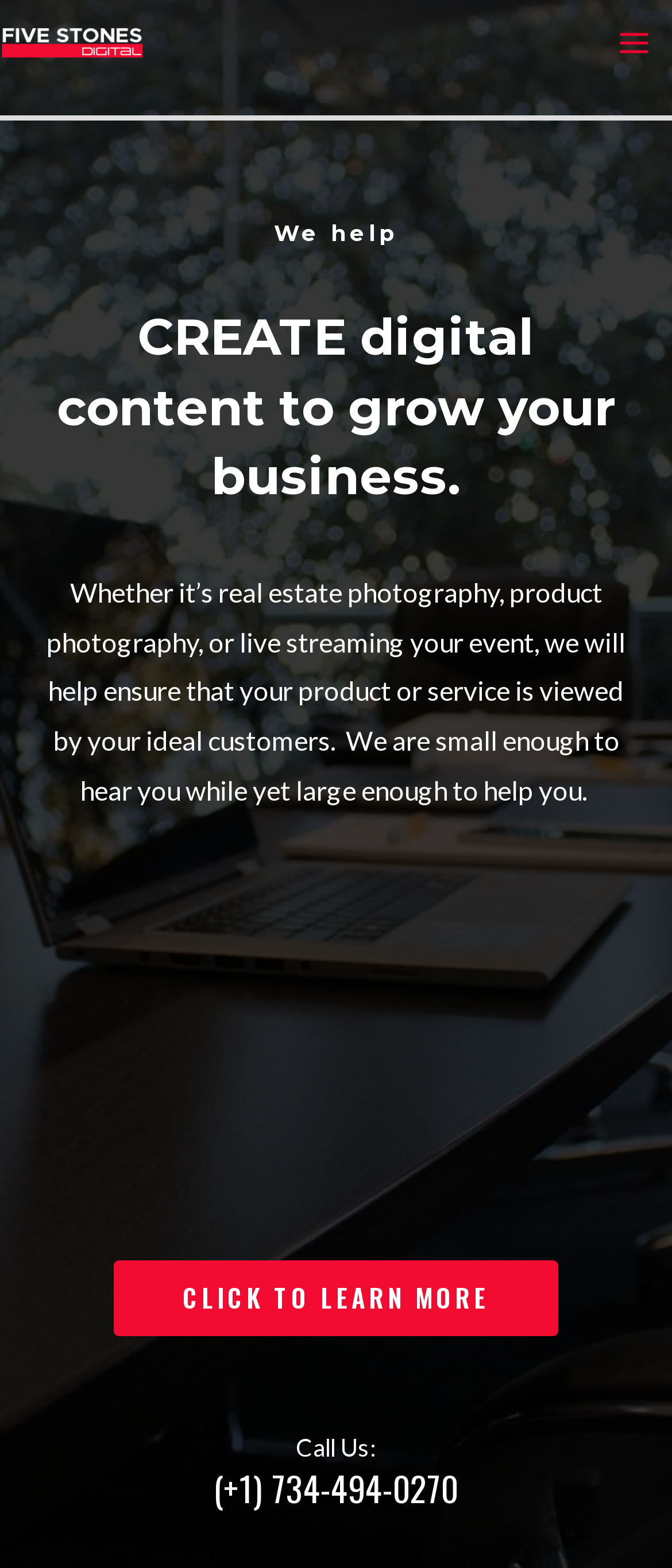Determine the main heading of the webpage and generate its text.

CREATE digital content to grow your business.